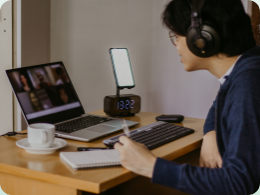What is the time displayed on the digital clock?
Using the visual information from the image, give a one-word or short-phrase answer.

13:22